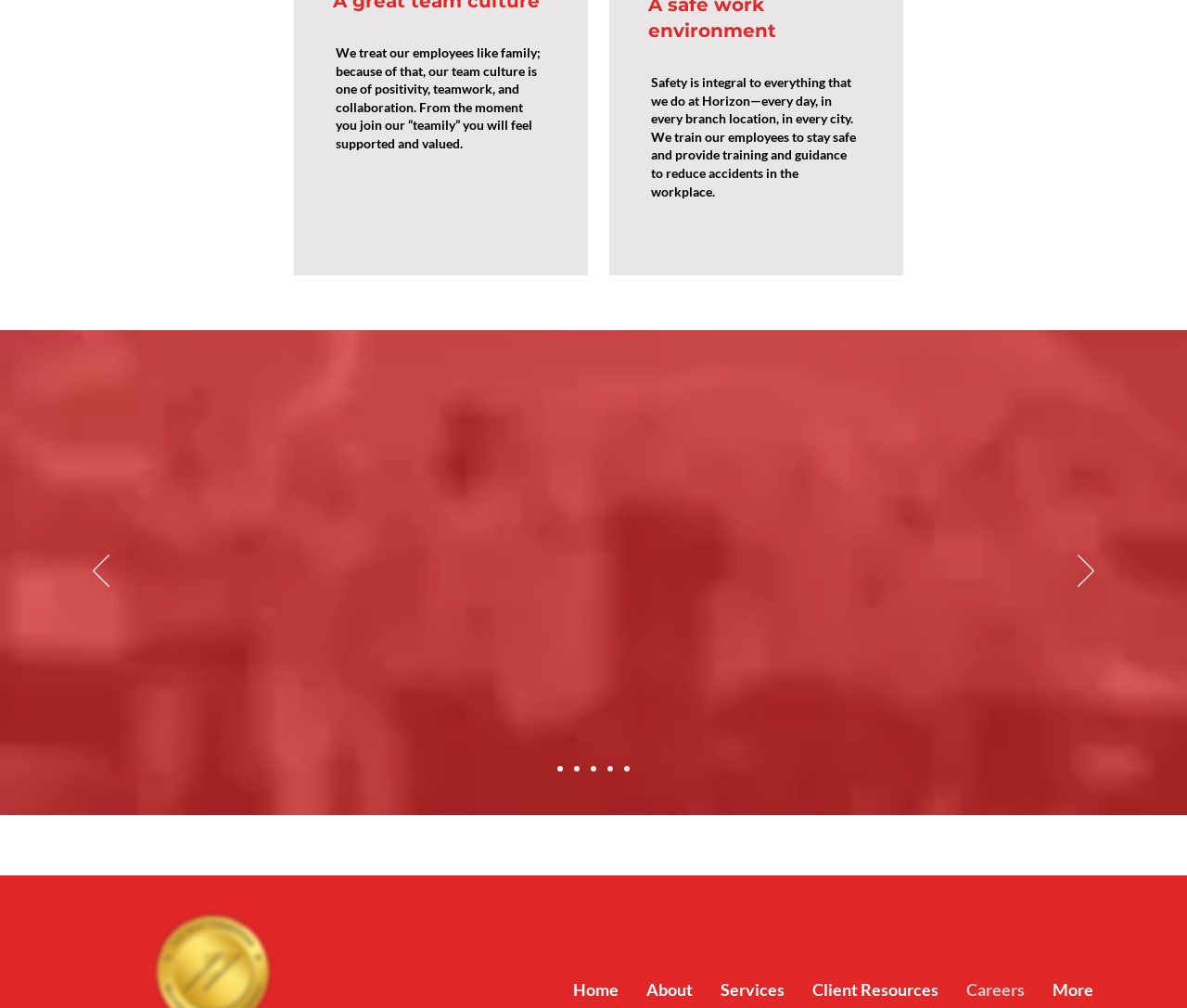Please determine the bounding box coordinates for the element that should be clicked to follow these instructions: "Click the Next button".

[0.908, 0.55, 0.922, 0.586]